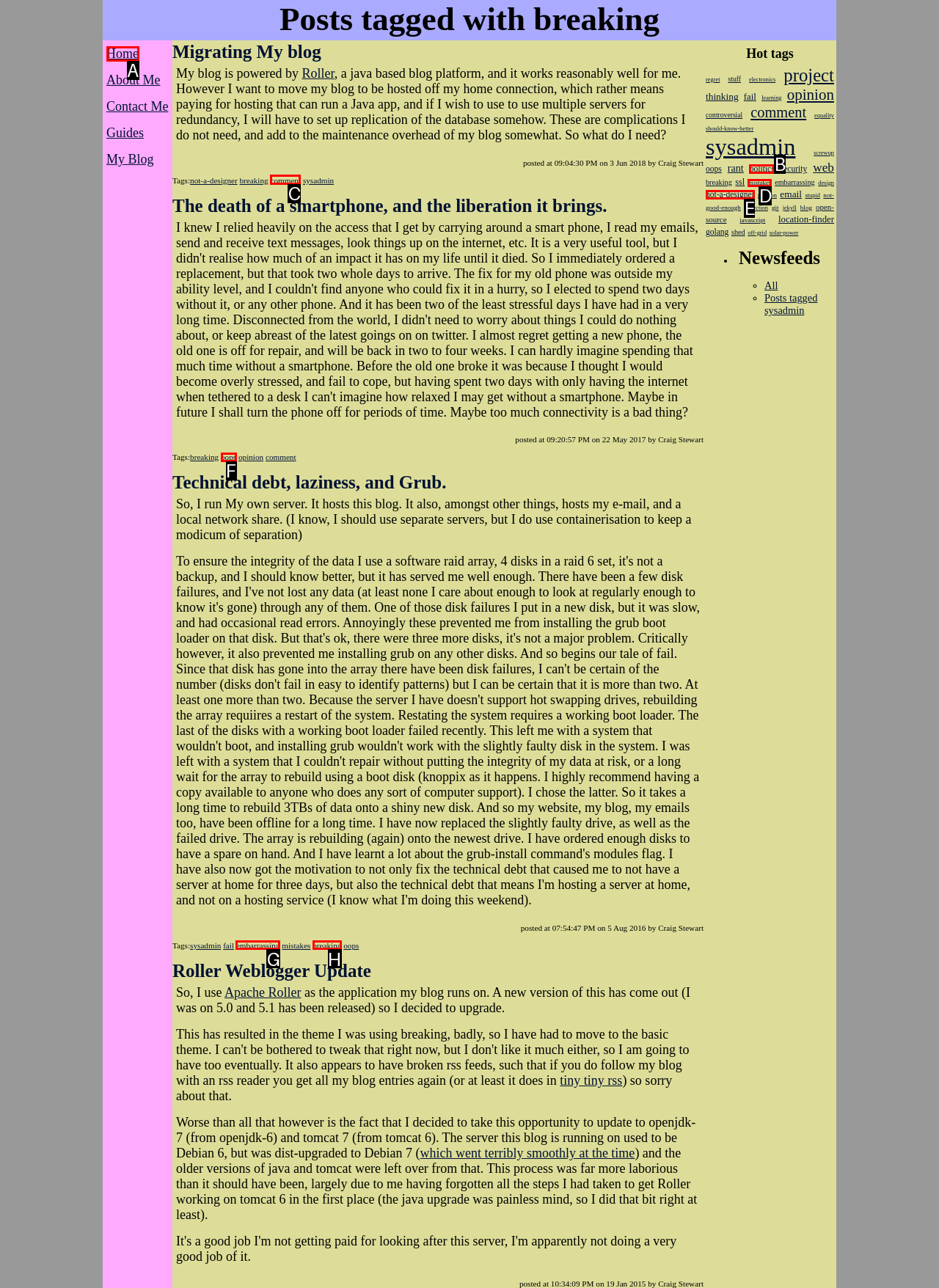Point out the UI element to be clicked for this instruction: Click on the 'comment' link. Provide the answer as the letter of the chosen element.

C